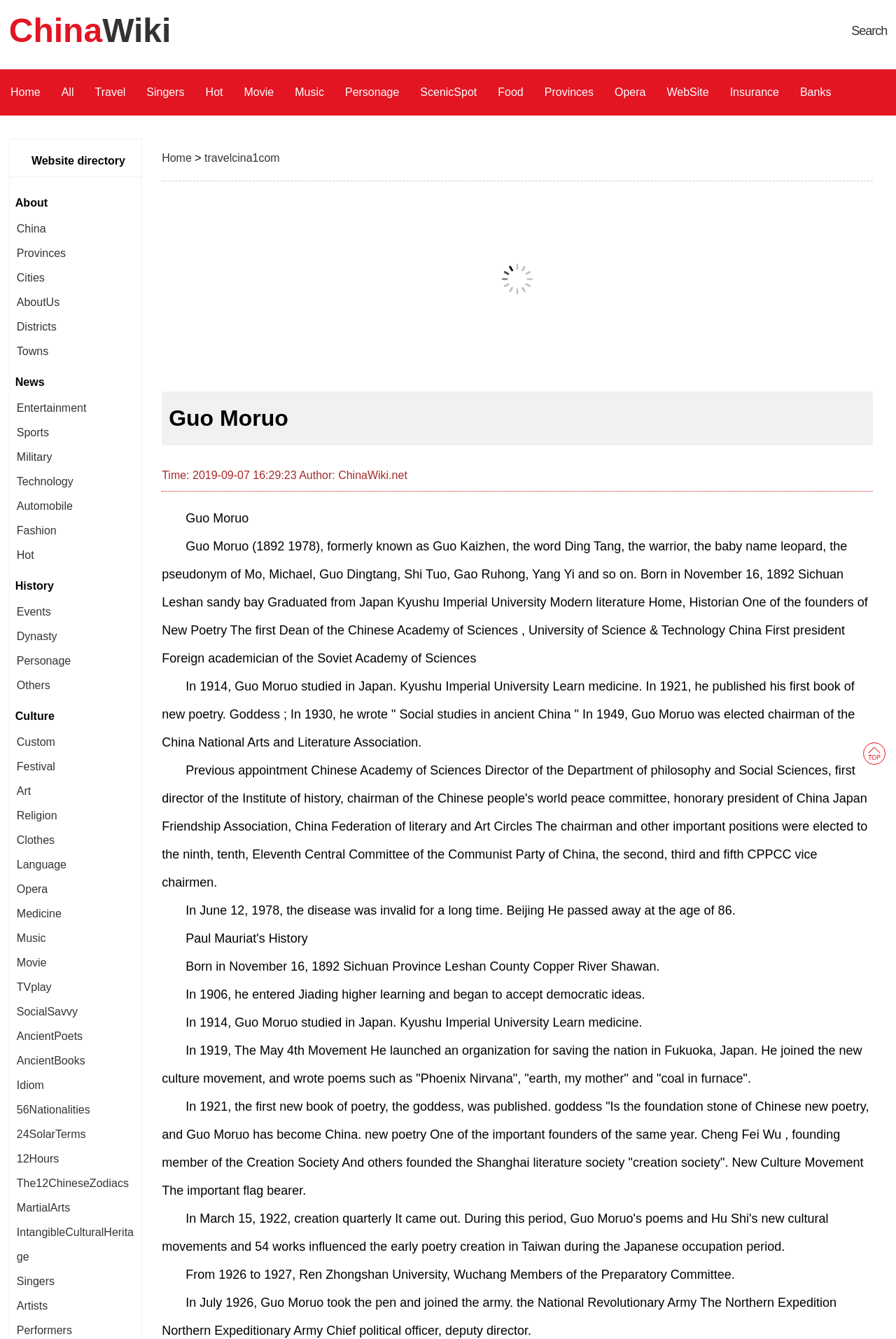What is the name of the first book of new poetry published by Guo Moruo?
Look at the image and respond to the question as thoroughly as possible.

I found the answer by reading the static text element that mentions Guo Moruo publishing his first book of new poetry, 'Goddess', in 1921.